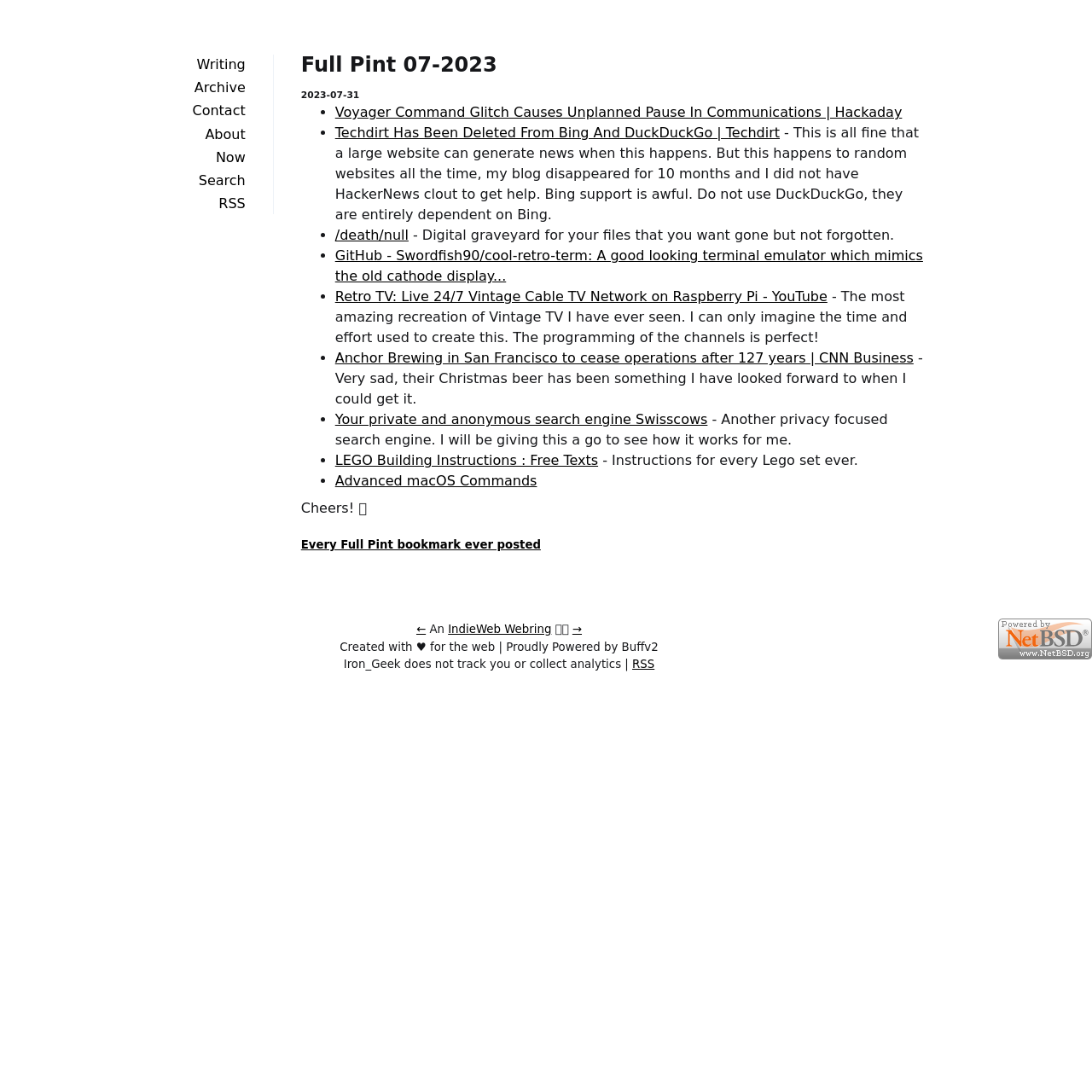Locate the bounding box for the described UI element: "Search". Ensure the coordinates are four float numbers between 0 and 1, formatted as [left, top, right, bottom].

[0.182, 0.158, 0.225, 0.173]